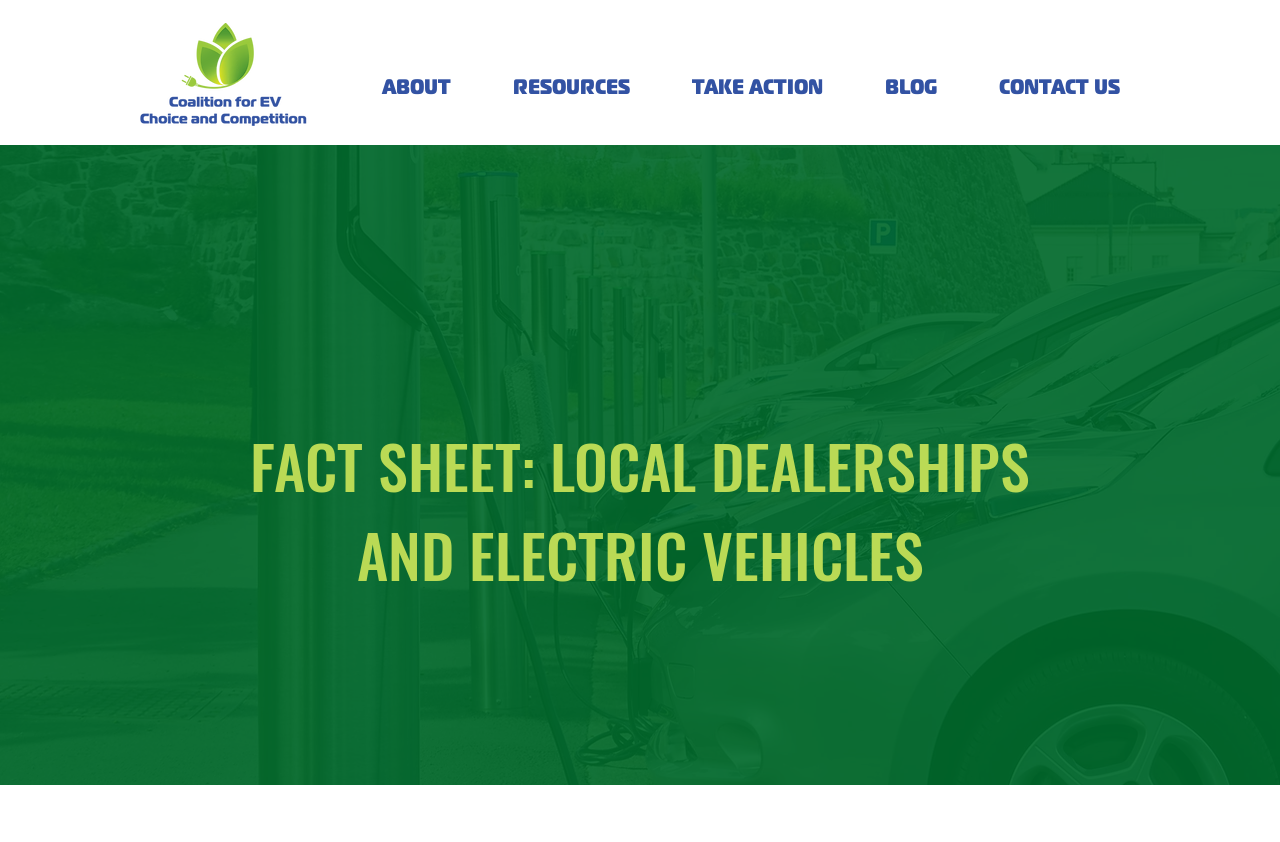Please answer the following question using a single word or phrase: 
What is the purpose of this website?

To provide information about electric vehicles